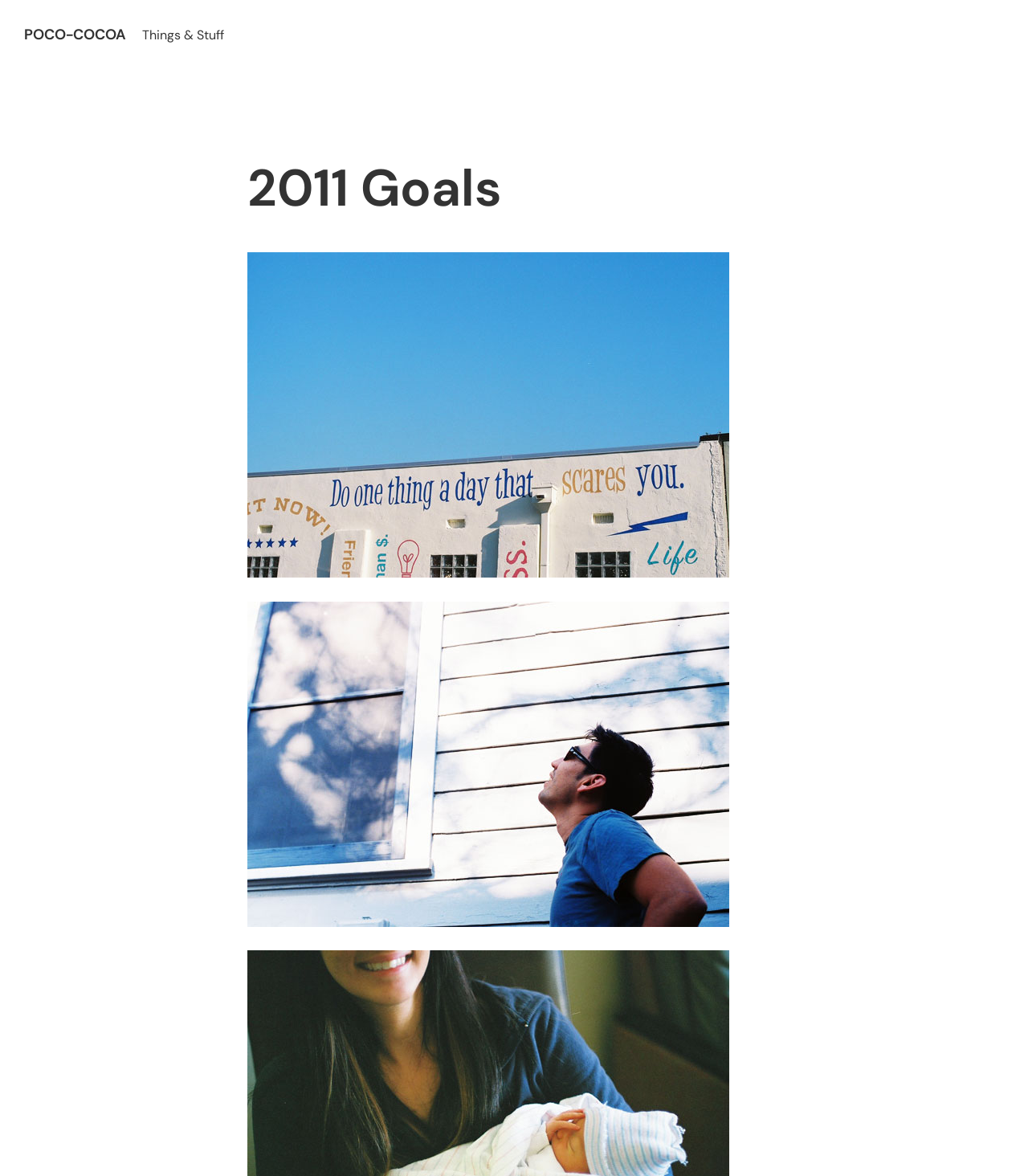Write a detailed summary of the webpage, including text, images, and layout.

The webpage is titled "2011 Goals – Poco-Cocoa" and features a prominent heading "POCO-COCOA" at the top left corner. Below this heading is a static text "Things & Stuff". 

To the right of the static text is a larger heading "2011 Goals" that spans most of the width of the page. Below this heading are two links, each containing an image. The first link is positioned above the second link, with the top edge of the first link's image aligned with the middle of the "2011 Goals" heading. The second link is positioned near the bottom of the page, with its image aligned with the bottom edge of the "2011 Goals" heading.